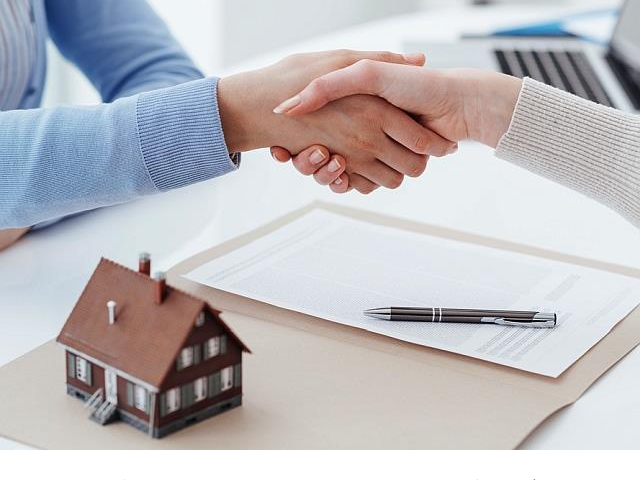Give a short answer using one word or phrase for the question:
What is partially visible in the background?

A laptop